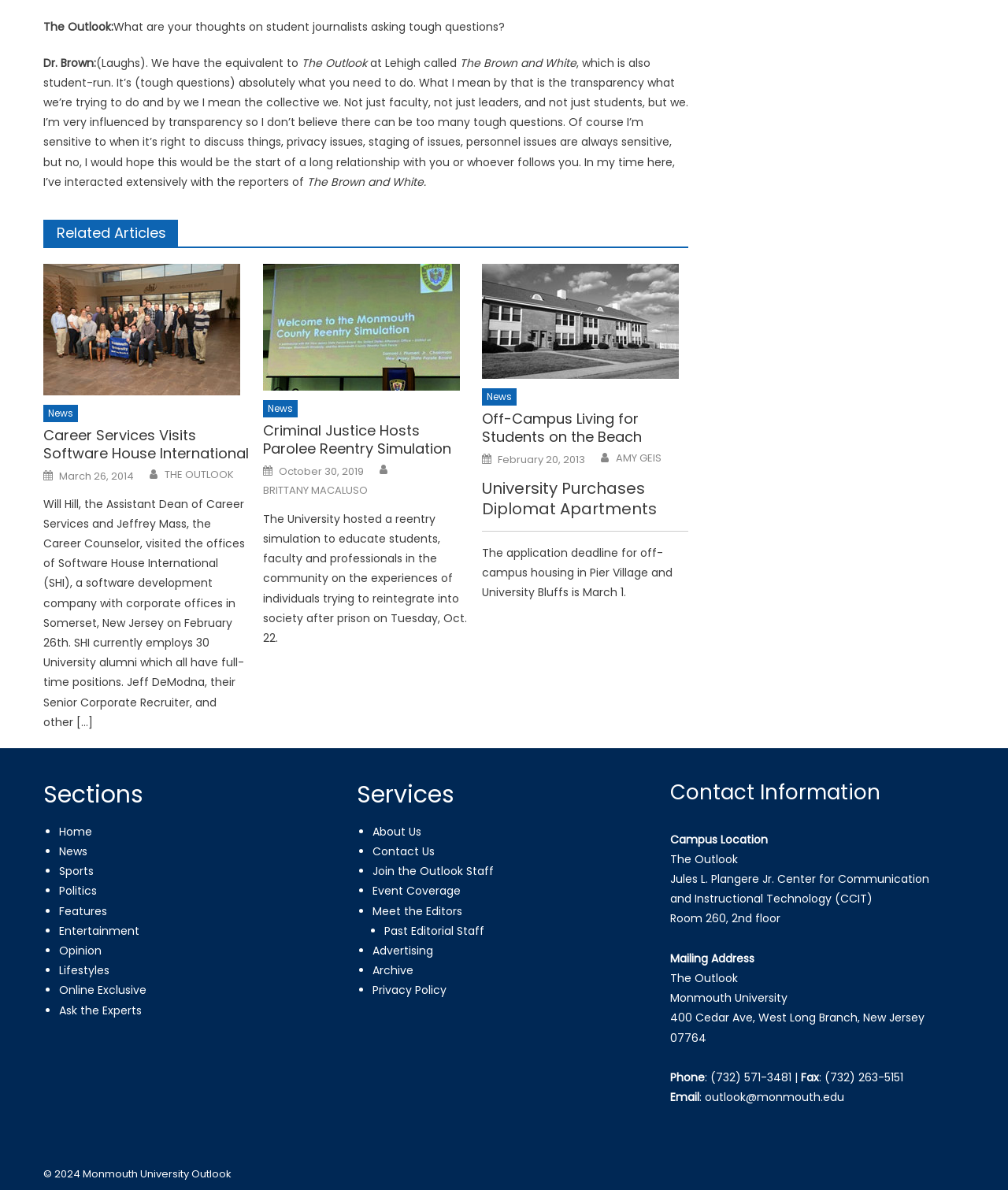Please identify the coordinates of the bounding box that should be clicked to fulfill this instruction: "Click on 'News'".

[0.043, 0.34, 0.078, 0.355]